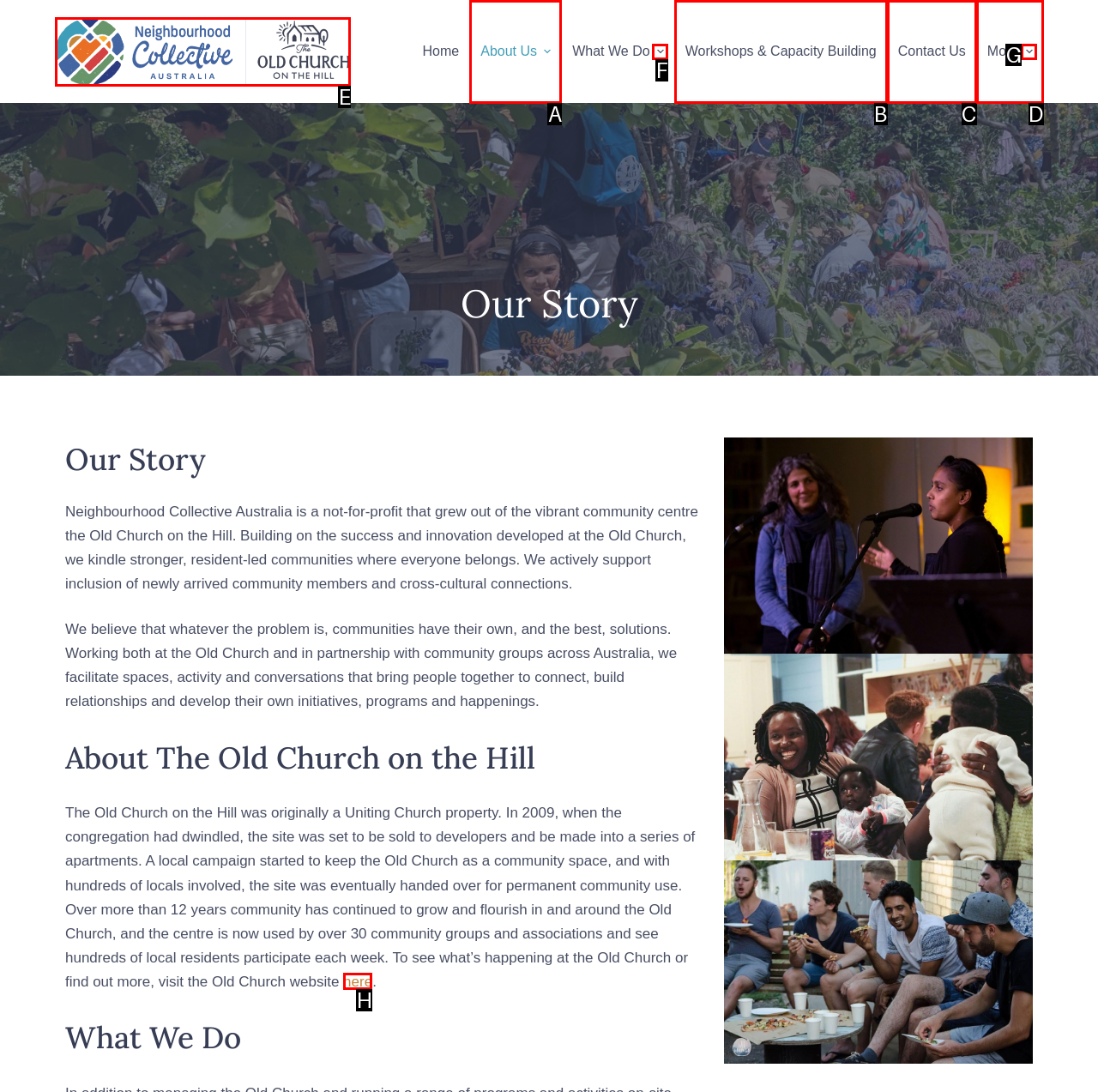Please indicate which HTML element should be clicked to fulfill the following task: Click on the 'here' link. Provide the letter of the selected option.

H